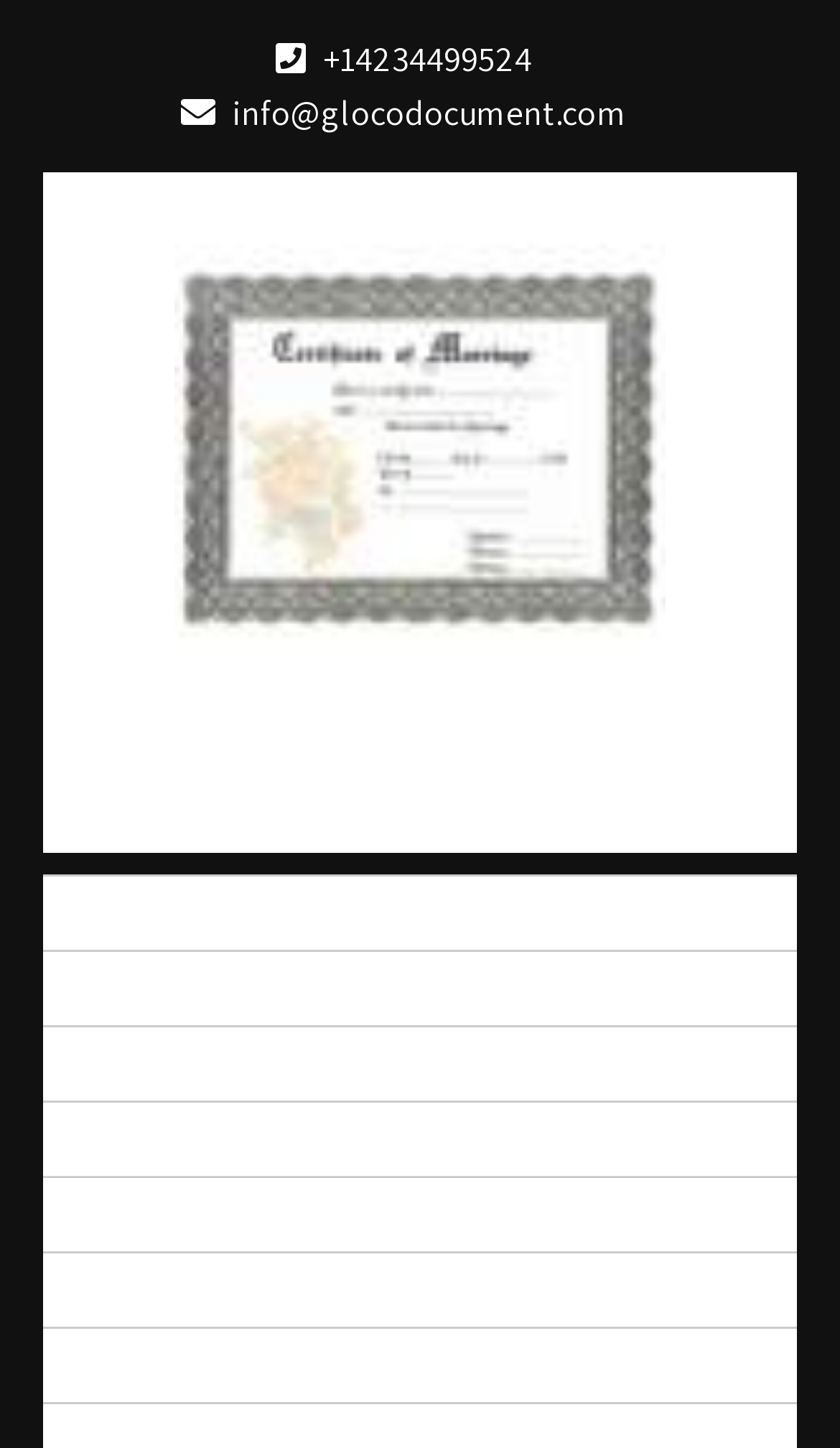What type of documents can be bought from the website?
Please provide a comprehensive and detailed answer to the question.

I inferred the types of documents that can be bought from the website by looking at the links under the 'OUR PRODUCTS' category, which include 'COUNTERFEIT NOTES', 'DRIVER’S LICENSE', 'ID CARDS', and 'BUY CERTIFICATES'.